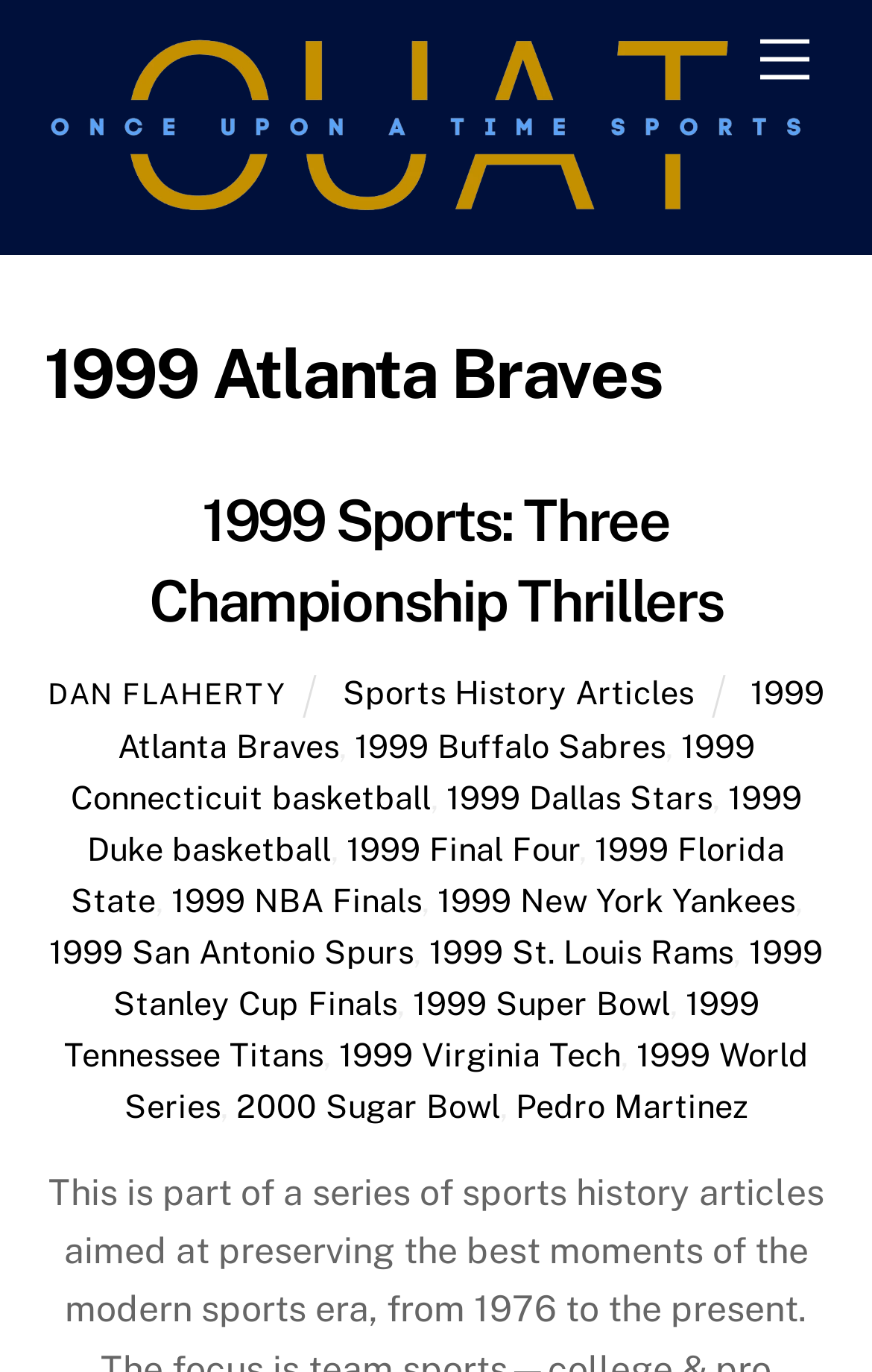Answer succinctly with a single word or phrase:
What is the last team listed?

2000 Sugar Bowl